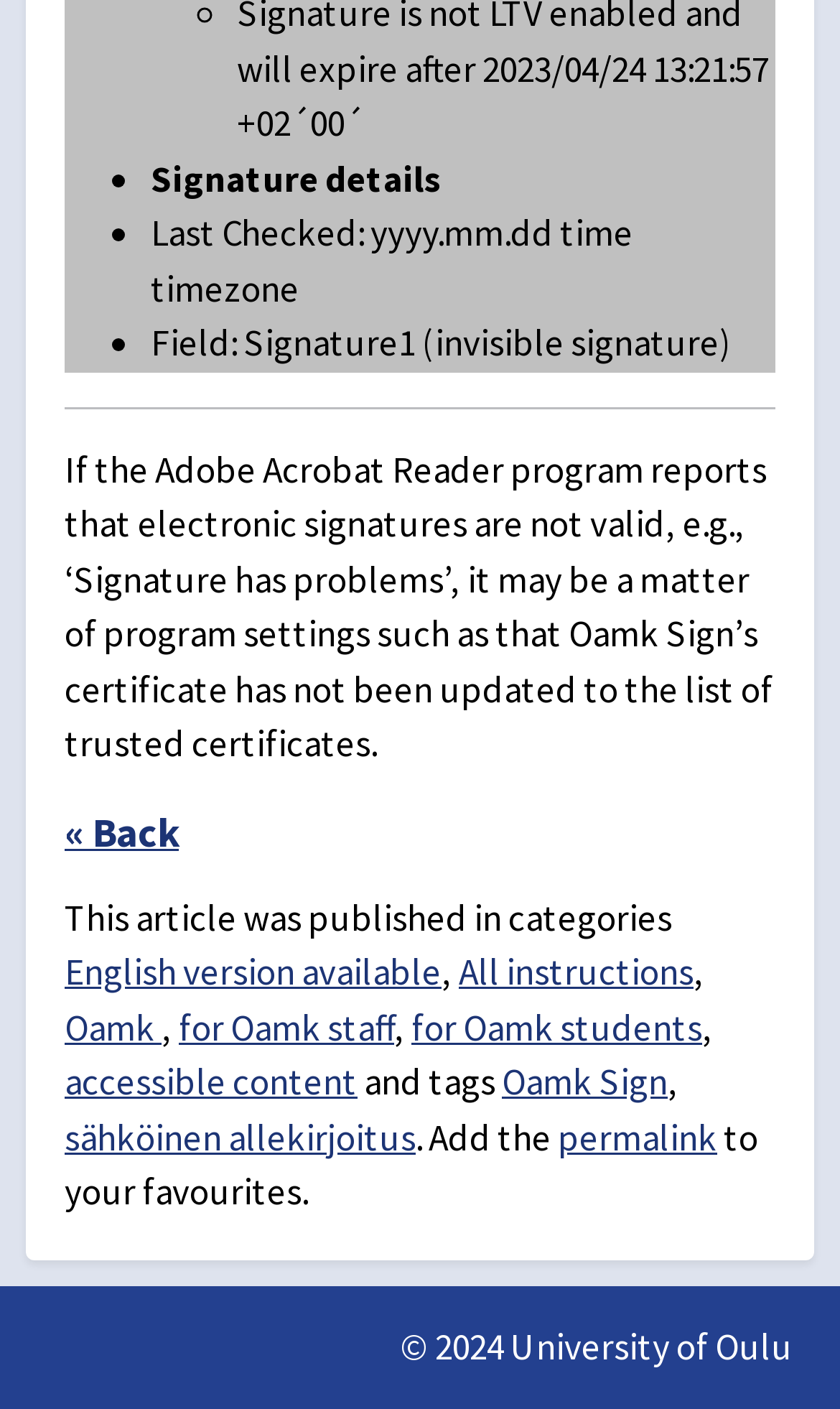What is the name of the invisible signature field? Based on the screenshot, please respond with a single word or phrase.

Signature1